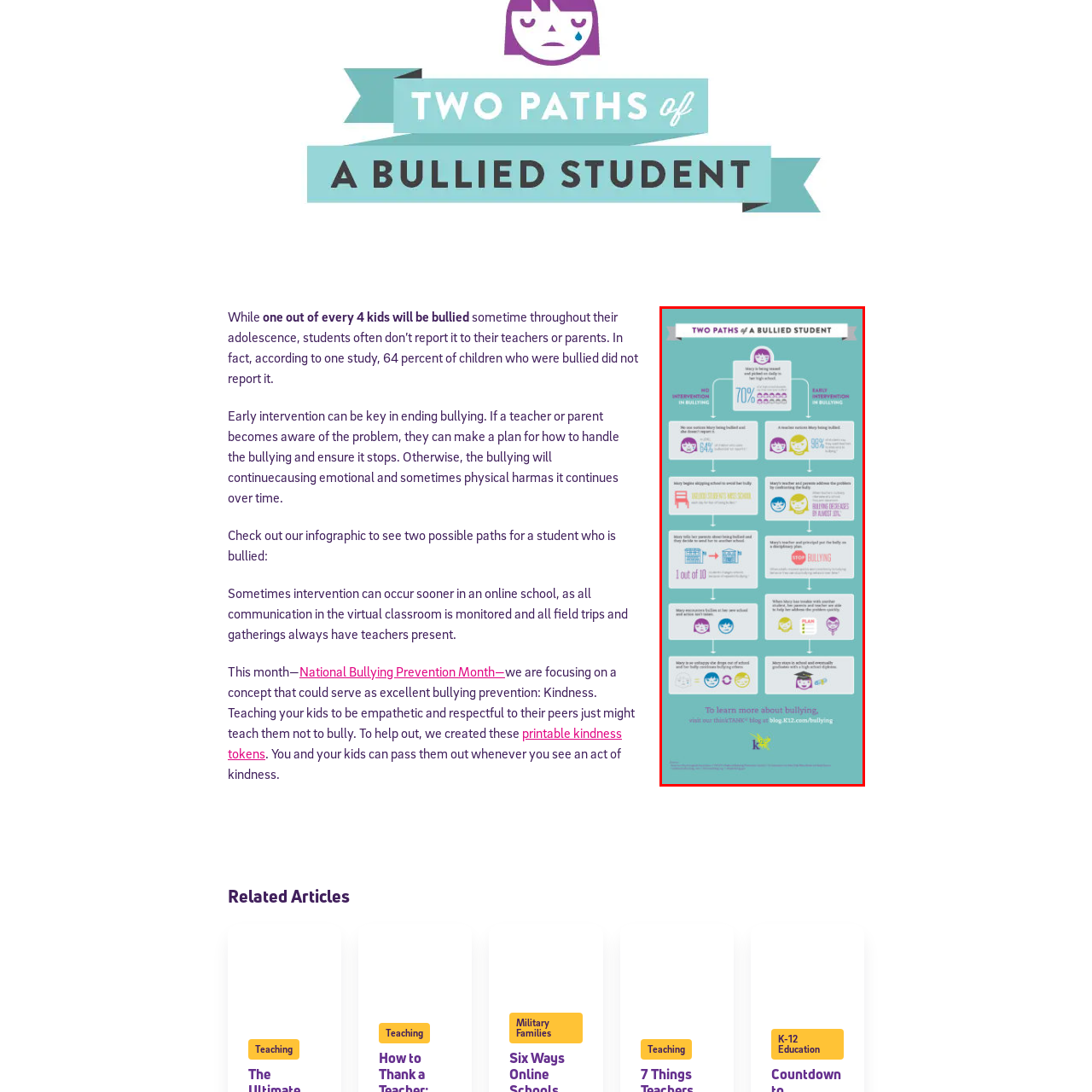Offer an in-depth description of the image encased within the red bounding lines.

This infographic titled "Two Paths of a Bullied Student" highlights the contrasting outcomes based on intervention in bullying situations. It illustrates that without intervention, a significant percentage—70%—of children who experience bullying often go unreported, with 64% not informing adults. Conversely, when there is early intervention, 99% of bullied students receive the support needed to address the issue effectively. 

The infographic presents data showing that many students feel ashamed or reluctant to report bullying, which can lead to feelings of isolation. It communicates that fostering an environment where students feel safe to speak up is essential for combating bullying. Additionally, the visual elements include engaging illustrations of students to emphasize the emotional impacts of bullying, as well as pathways illustrating the results of different responses to bullying situations. 

The goal of the infographic is to inform and encourage proactive measures in schools and homes to prevent bullying, underscoring the importance of kindness and empathy as vital prevention tools. For further insights, it invites readers to visit the associated blog for more information on bullying prevention strategies.